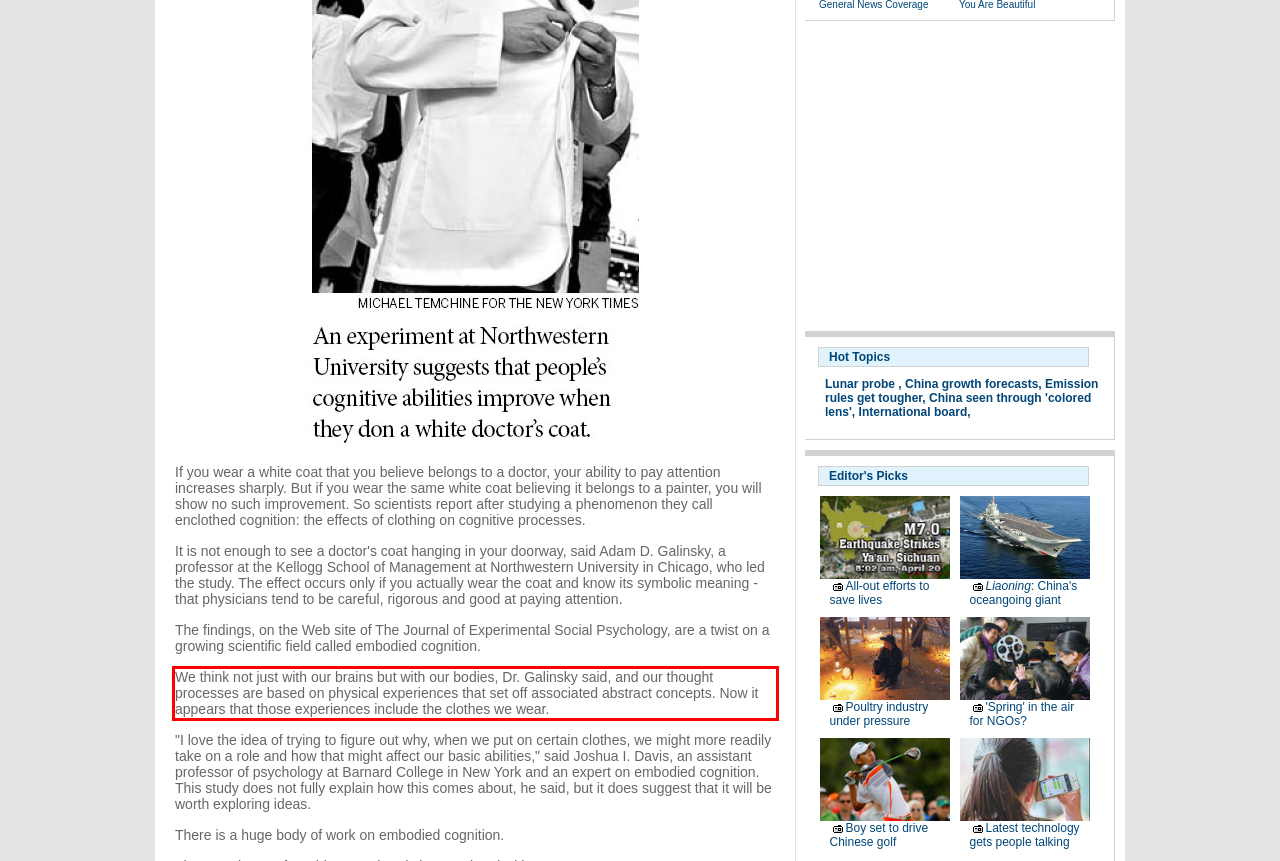By examining the provided screenshot of a webpage, recognize the text within the red bounding box and generate its text content.

We think not just with our brains but with our bodies, Dr. Galinsky said, and our thought processes are based on physical experiences that set off associated abstract concepts. Now it appears that those experiences include the clothes we wear.